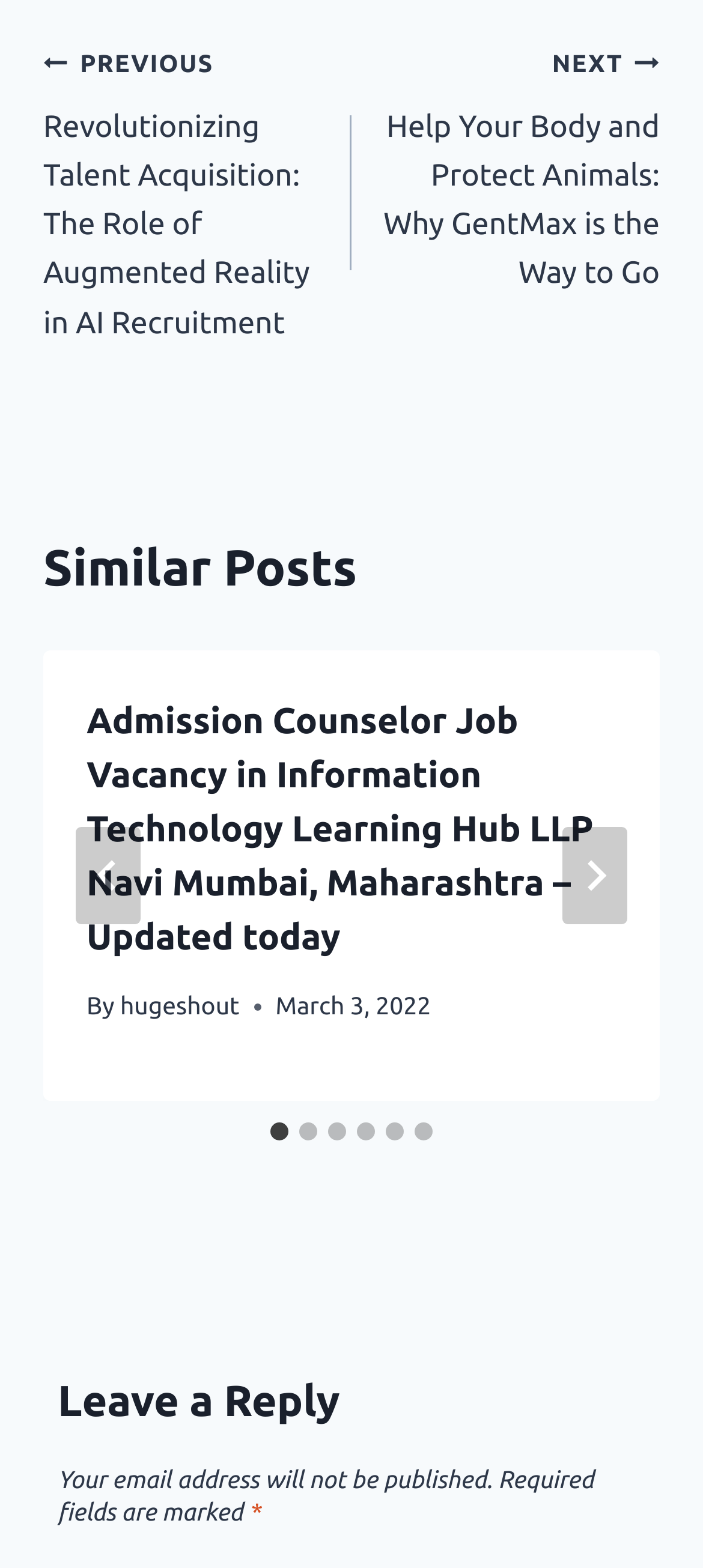Please determine the bounding box coordinates of the clickable area required to carry out the following instruction: "Go to previous post". The coordinates must be four float numbers between 0 and 1, represented as [left, top, right, bottom].

[0.062, 0.024, 0.5, 0.221]